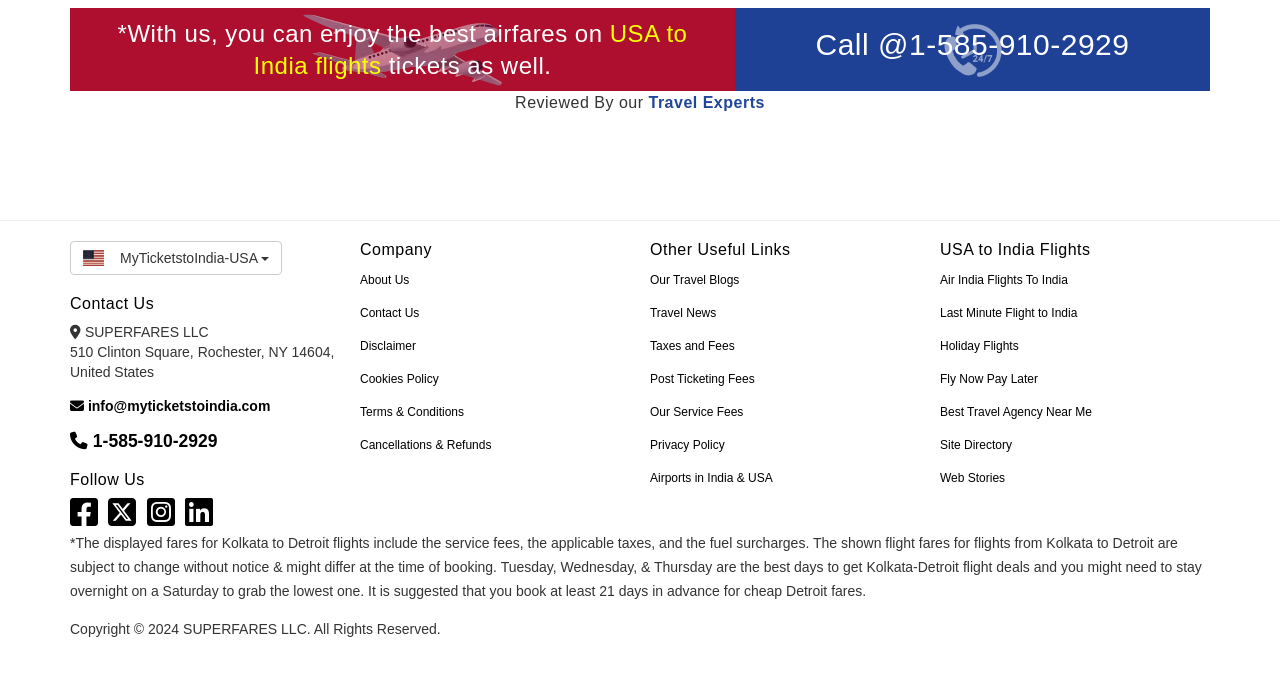What social media platforms are available to follow?
Answer the question with detailed information derived from the image.

I found these social media platforms by looking at the 'Follow Us' section, where there are links to Facebook, Twitter, Instagram, and LinkedIn, represented by their respective icons.